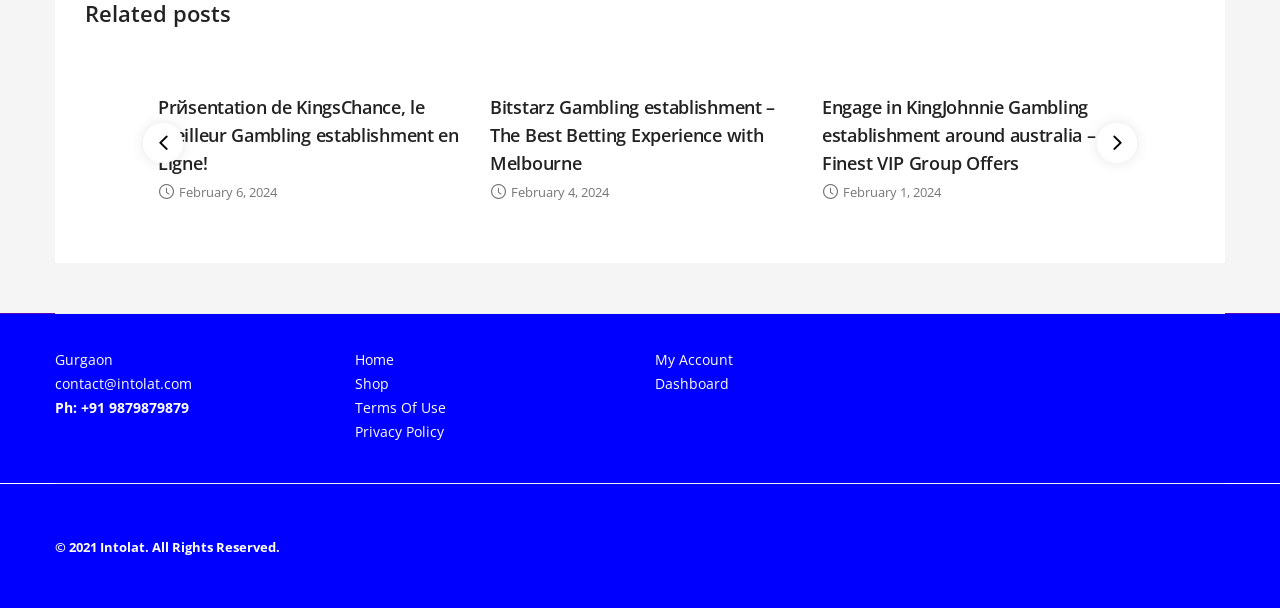Please specify the bounding box coordinates of the element that should be clicked to execute the given instruction: 'Visit the Bitstarz Gambling establishment page'. Ensure the coordinates are four float numbers between 0 and 1, expressed as [left, top, right, bottom].

[0.383, 0.156, 0.606, 0.288]